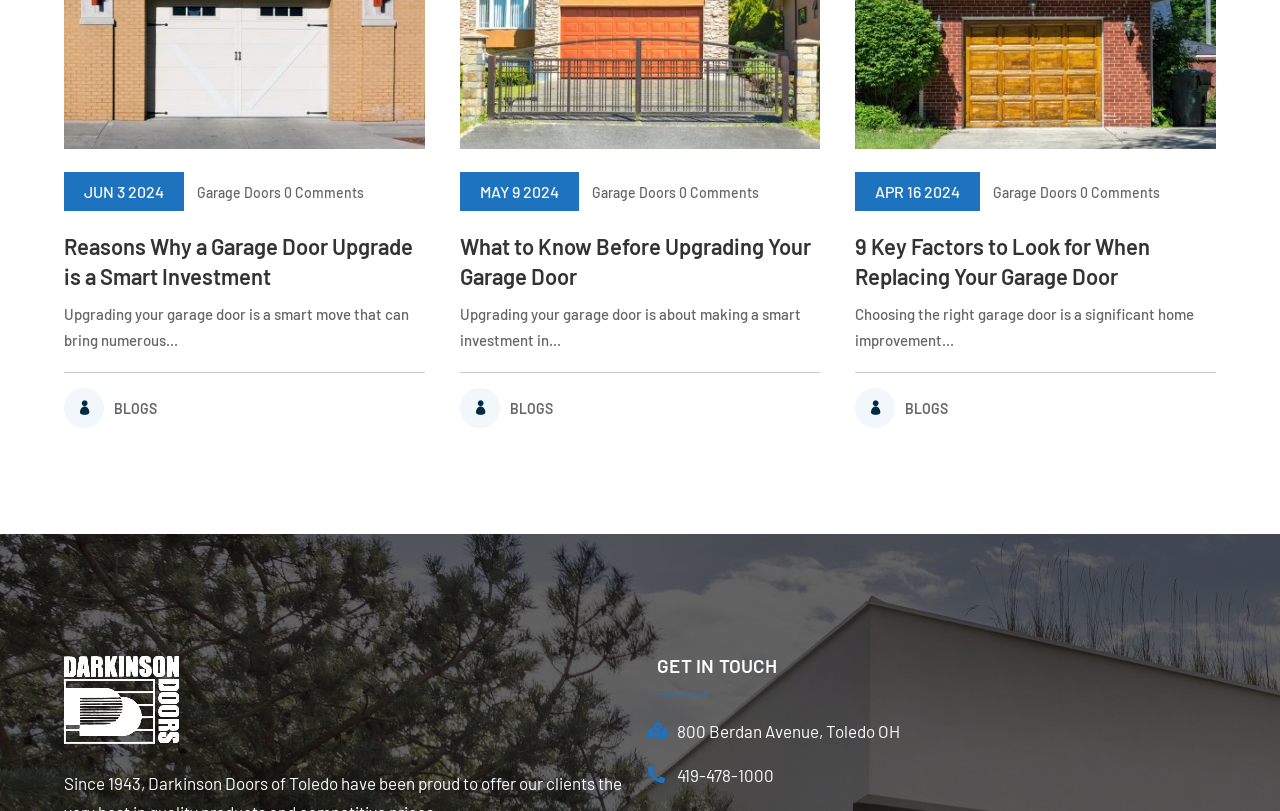Could you specify the bounding box coordinates for the clickable section to complete the following instruction: "Call the company at 419-478-1000"?

[0.513, 0.932, 0.614, 0.98]